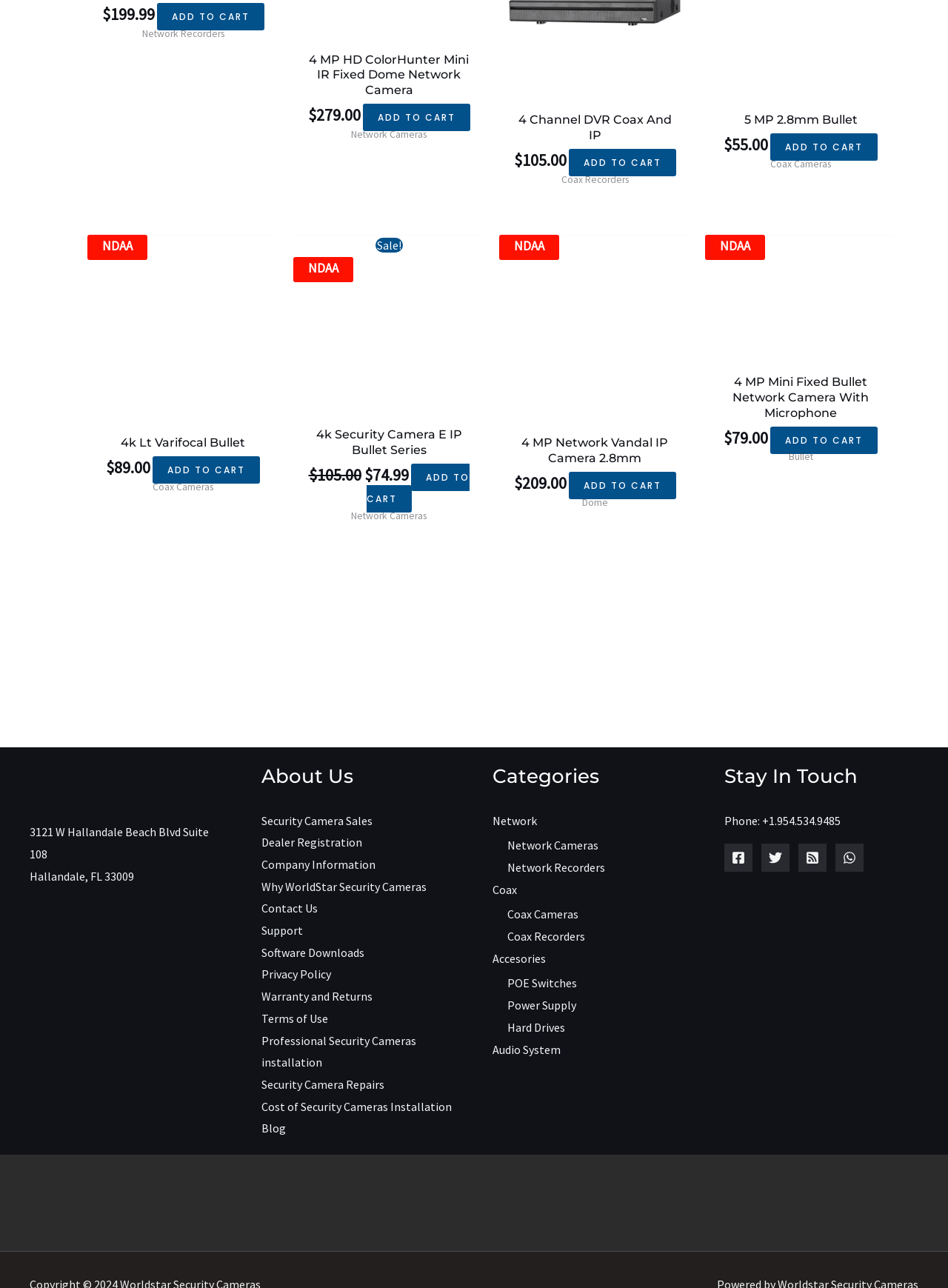Find the bounding box coordinates of the clickable element required to execute the following instruction: "Learn more about the Toronto Fringe". Provide the coordinates as four float numbers between 0 and 1, i.e., [left, top, right, bottom].

None